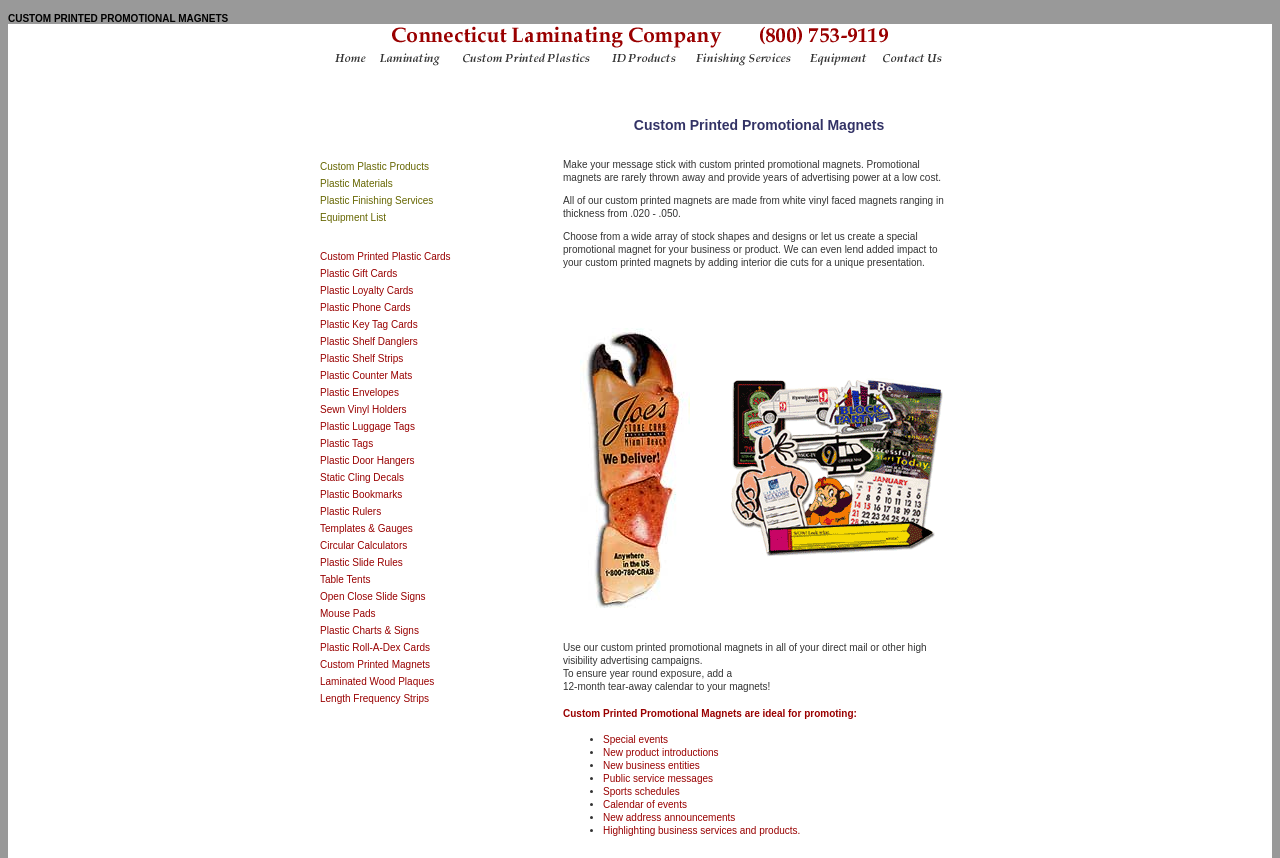Please examine the image and answer the question with a detailed explanation:
How many types of plastic products are listed on the webpage?

By counting the number of rows in the table on the webpage, I found that there are 15 types of plastic products listed, including Custom Plastic Products, Plastic Materials, Plastic Finishing Services, and others.